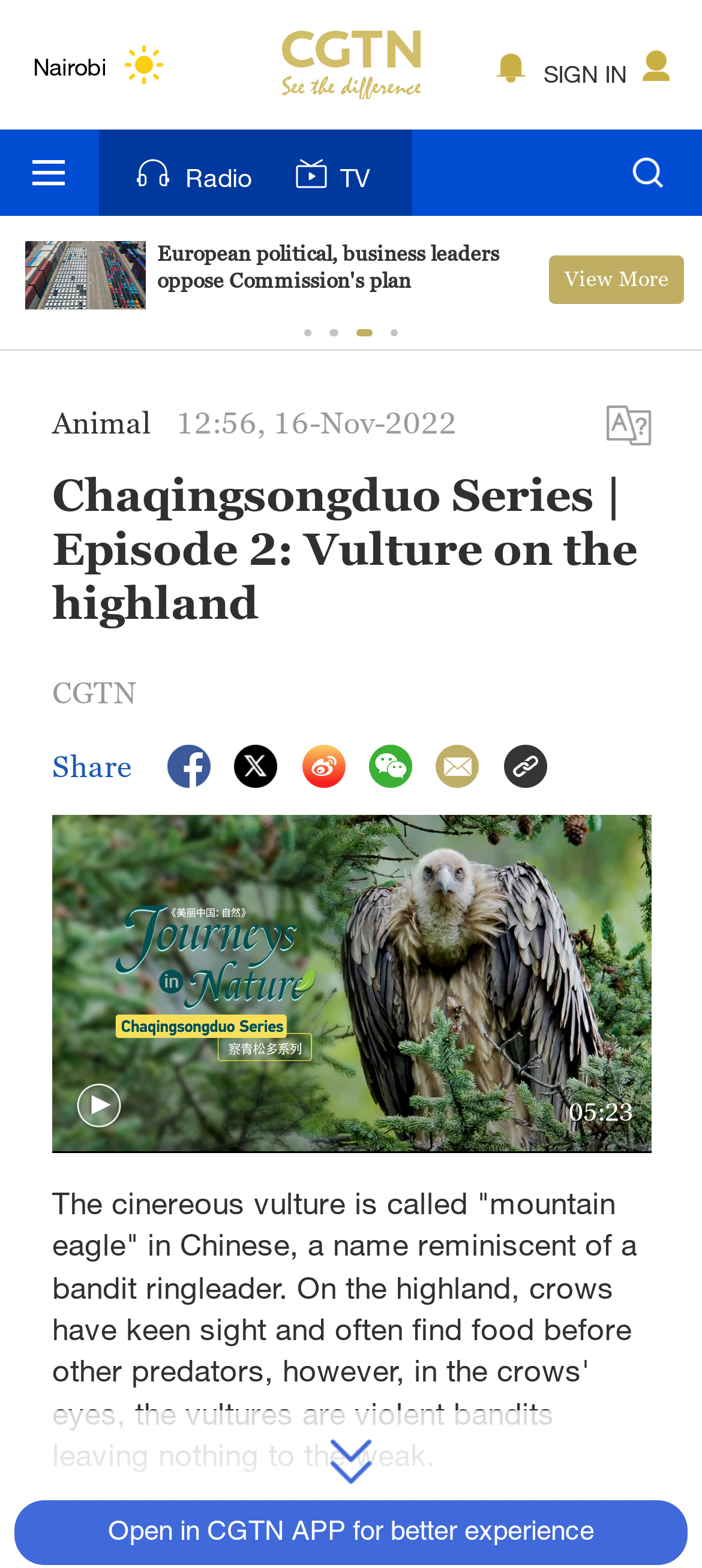Create an elaborate caption for the webpage.

This webpage appears to be a video player page from CGTN, a Chinese media outlet. At the top, there is a toolbar with several links, including "Radio" and "TV", and a sign-in button on the right. Below the toolbar, there are several city names, including New York, Mumbai, and Sydney, each accompanied by a weather icon and a brief description of the current weather.

On the left side of the page, there is a vertical menu with several buttons, including "1", "2", "3", and "4", although only button "3" is visible. Above this menu, there is a title "Chaqingsongduo Series | Episode 2: Vulture on the highland" and a subtitle "CGTN".

The main content of the page is a video player, which takes up most of the screen. The video title is "The cinereous vulture is called 'mountain eagle' in Chinese, a name reminiscent of a bandit ringleader." and there is a brief description of the video content below the title. There are also several social media sharing links and an image below the video player.

At the bottom of the page, there is a layout table with a static text "Error loading player: No playable sources found" and a button to open the video in the CGTN app for a better experience.